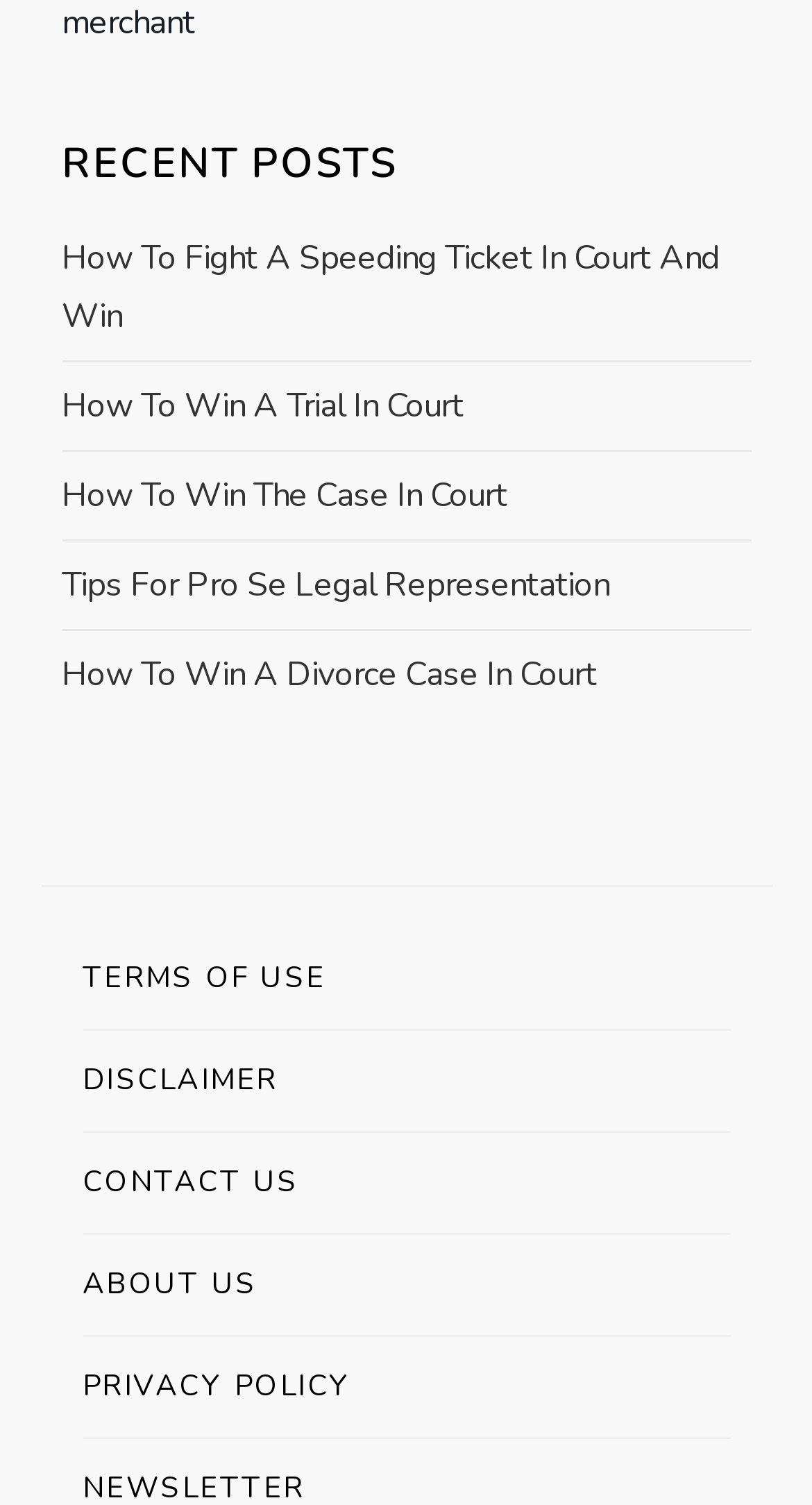Identify the bounding box coordinates for the UI element described as follows: Terms Of Use. Use the format (top-left x, top-left y, bottom-right x, bottom-right y) and ensure all values are floating point numbers between 0 and 1.

[0.101, 0.617, 0.899, 0.685]